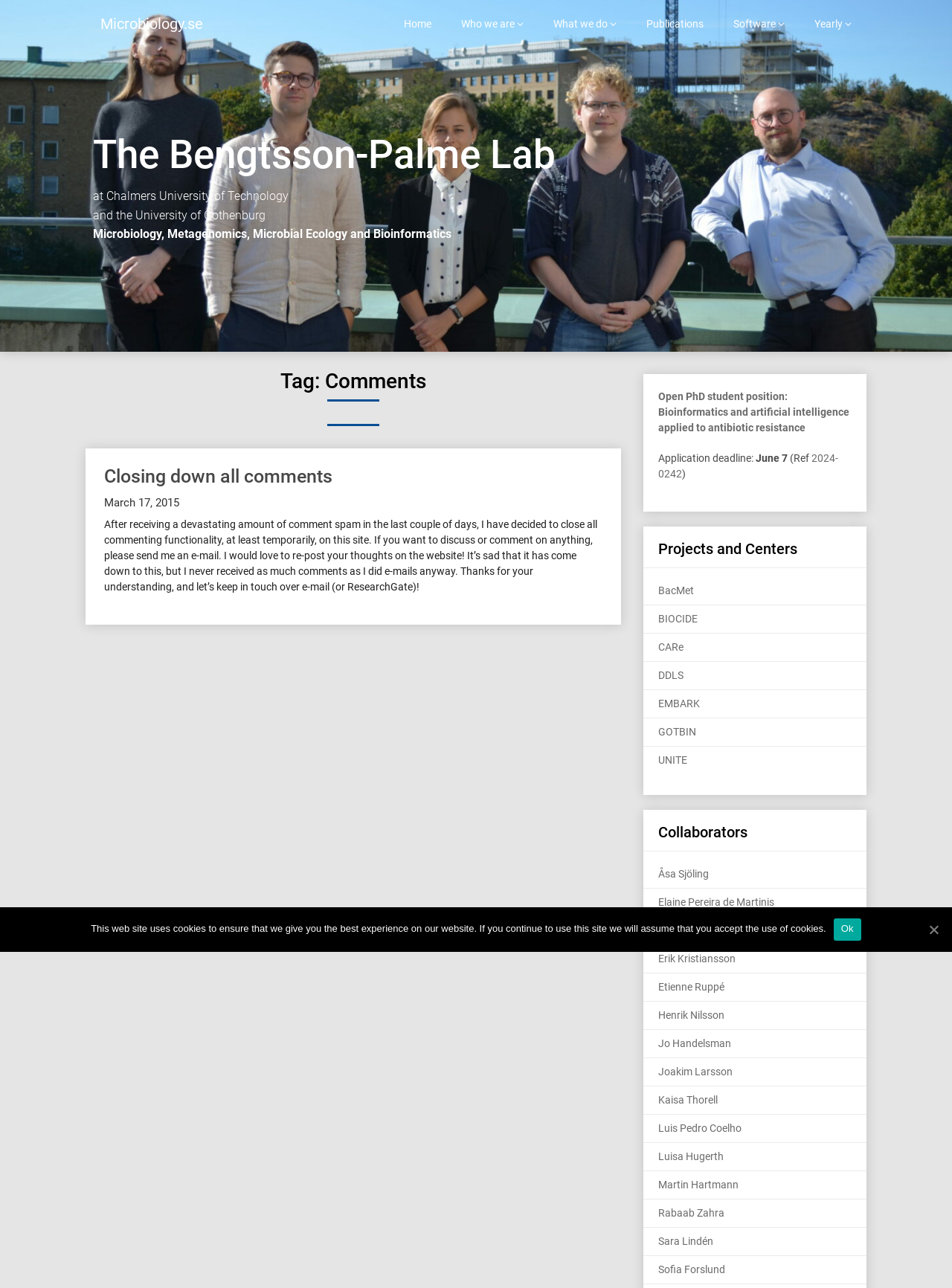Produce a meticulous description of the webpage.

The webpage is titled "Comments – Microbiology.se" and has a navigation menu at the top with 7 links: "Microbiology.se", "Home", "Who we are", "What we do", "Publications", "Software", and "Yearly". 

Below the navigation menu, there is a heading "Tag: Comments" followed by an article section. The article section contains a heading "Closing down all comments" with a link to the same title, a date "March 17, 2015", and a paragraph of text explaining the reason for closing comments on the site. 

To the right of the article section, there is a link "Open PhD student position: Bioinformatics and artificial intelligence applied to antibiotic resistance" with an application deadline "June 7, 2024". 

Below the article section, there are three headings: "Projects and Centers", "Collaborators", and "Cookie Notice". The "Projects and Centers" section contains 7 links to different projects, including "BacMet", "BIOCIDE", and "CARe". The "Collaborators" section contains 15 links to different collaborators, including "Åsa Sjöling", "Elaine Pereira de Martinis", and "Erik Kristiansson". 

At the bottom of the page, there is a "Cookie Notice" banner with a message explaining the use of cookies on the website and an "Ok" button to accept the use of cookies.